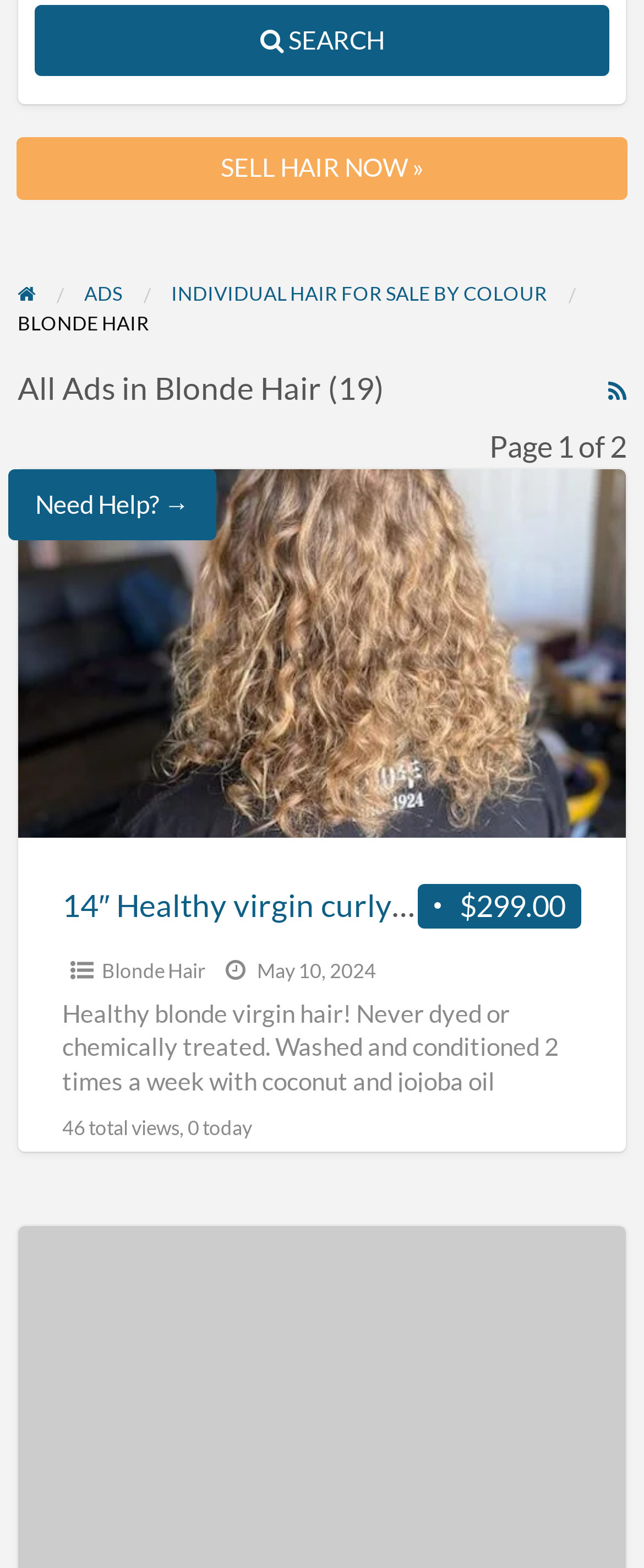Given the element description, predict the bounding box coordinates in the format (top-left x, top-left y, bottom-right x, bottom-right y), using floating point numbers between 0 and 1: Home

None